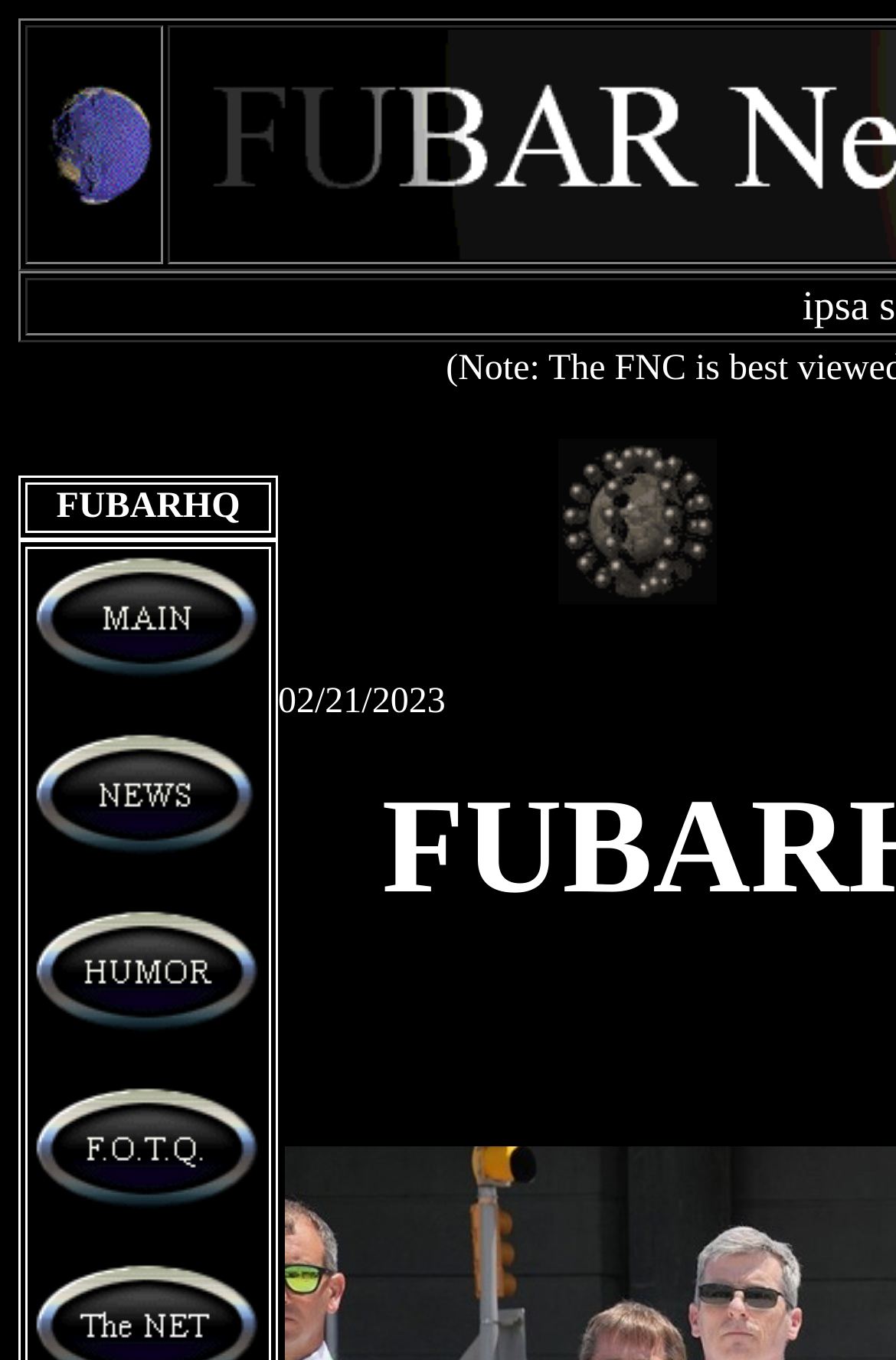What is the size of the 'beads.gif' image?
Using the image as a reference, give an elaborate response to the question.

I found an image element with the description 'beads.gif (7399 bytes)' and a bounding box of [0.622, 0.323, 0.799, 0.444], which indicates the size of the image is 7399 bytes.